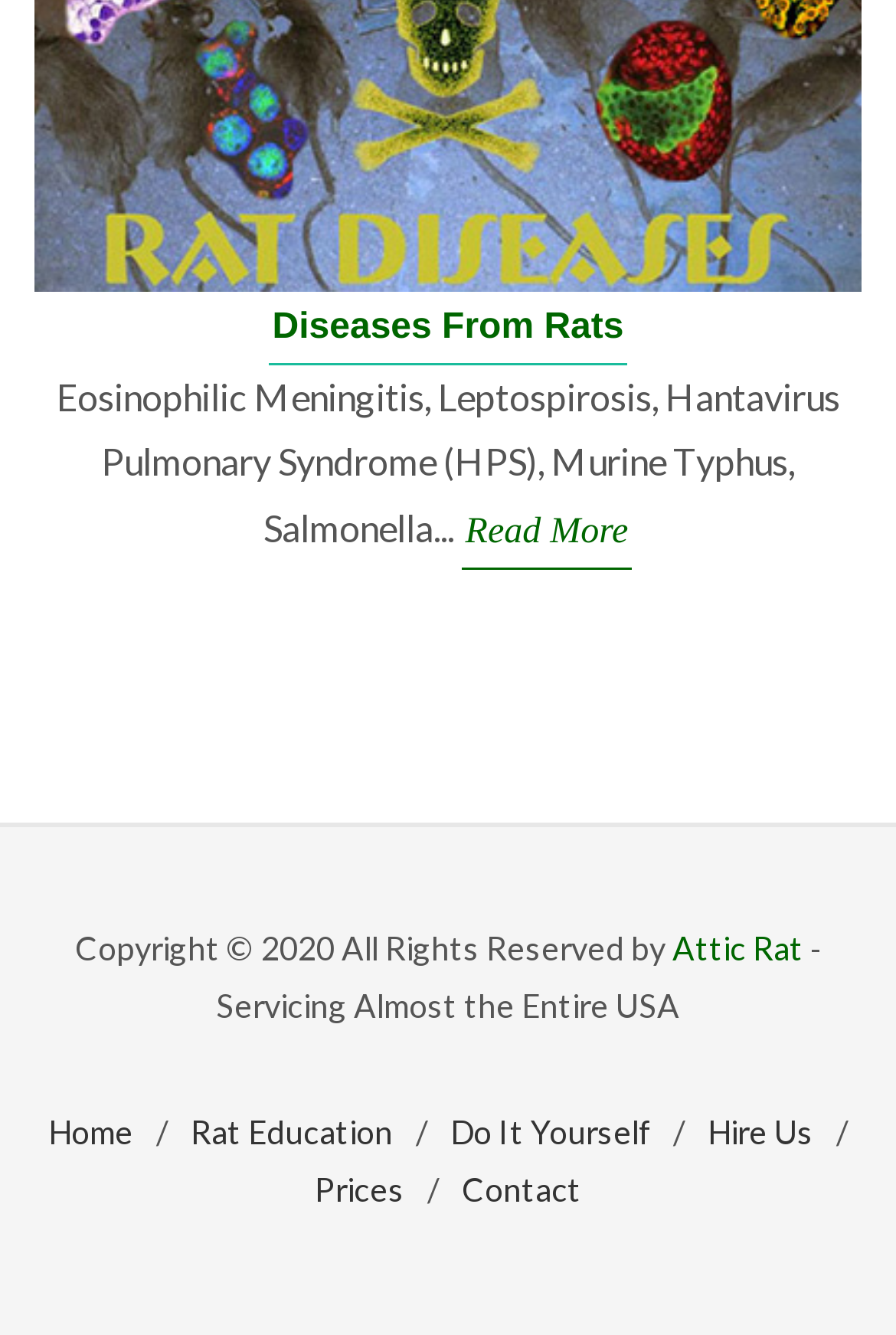Determine the bounding box coordinates of the clickable region to carry out the instruction: "Read the news".

None